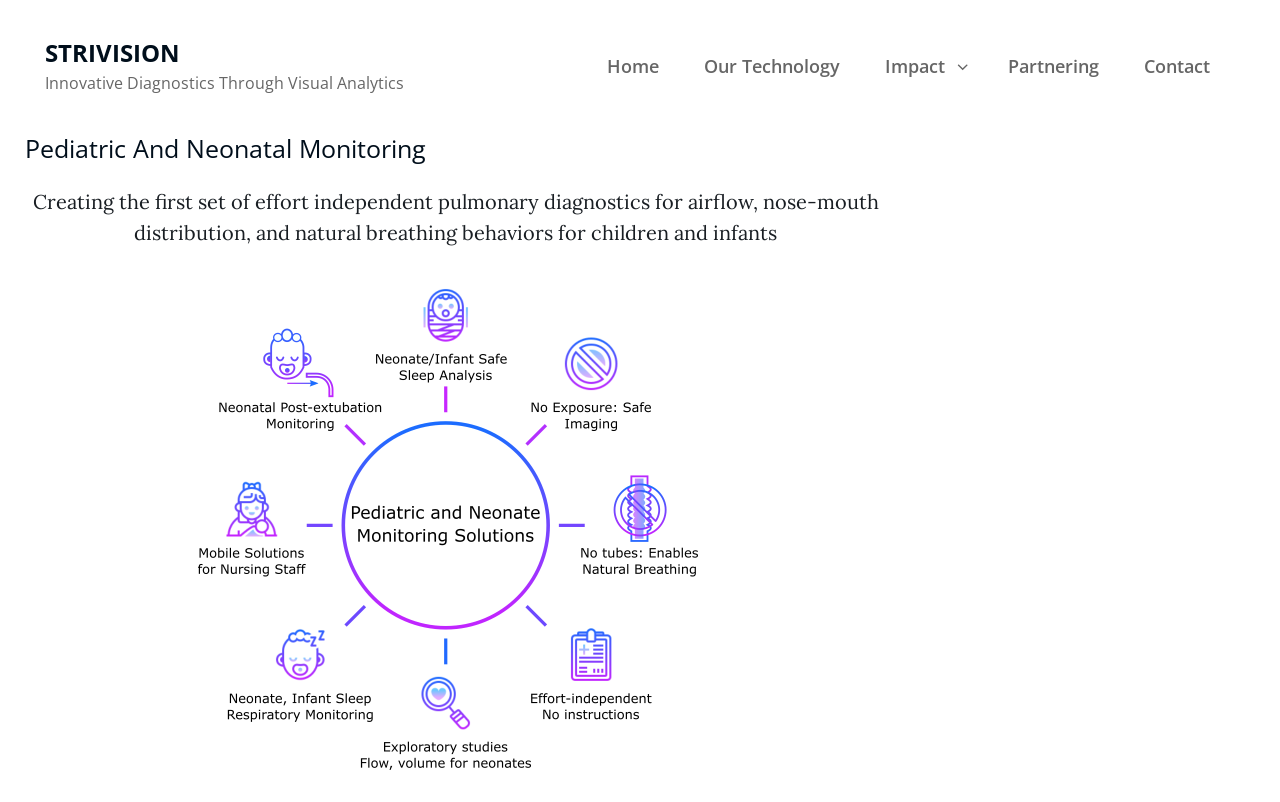Observe the image and answer the following question in detail: What is the focus of the monitoring?

The focus of the monitoring is on pediatric and neonatal patients, as indicated by the header and the static text describing the technology, which specifically mentions children and infants.